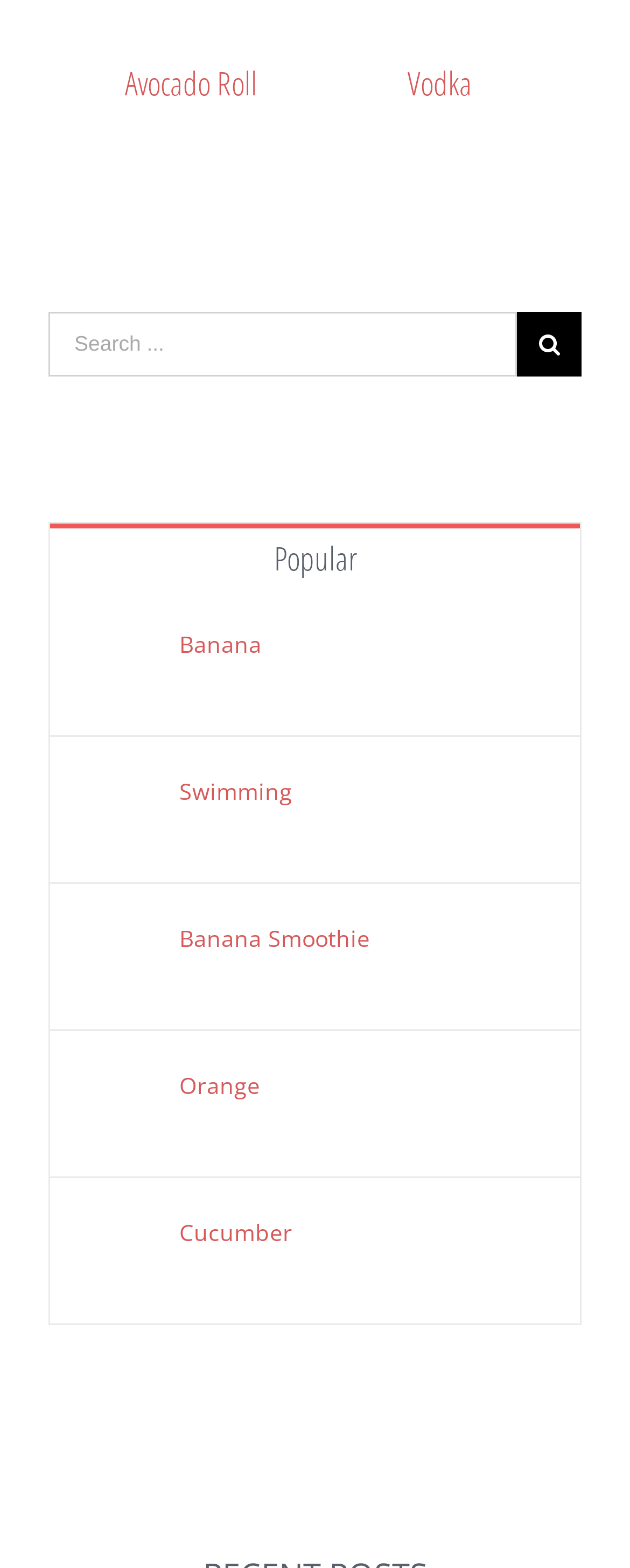Given the description of a UI element: "Banana Smoothie", identify the bounding box coordinates of the matching element in the webpage screenshot.

[0.285, 0.588, 0.587, 0.608]